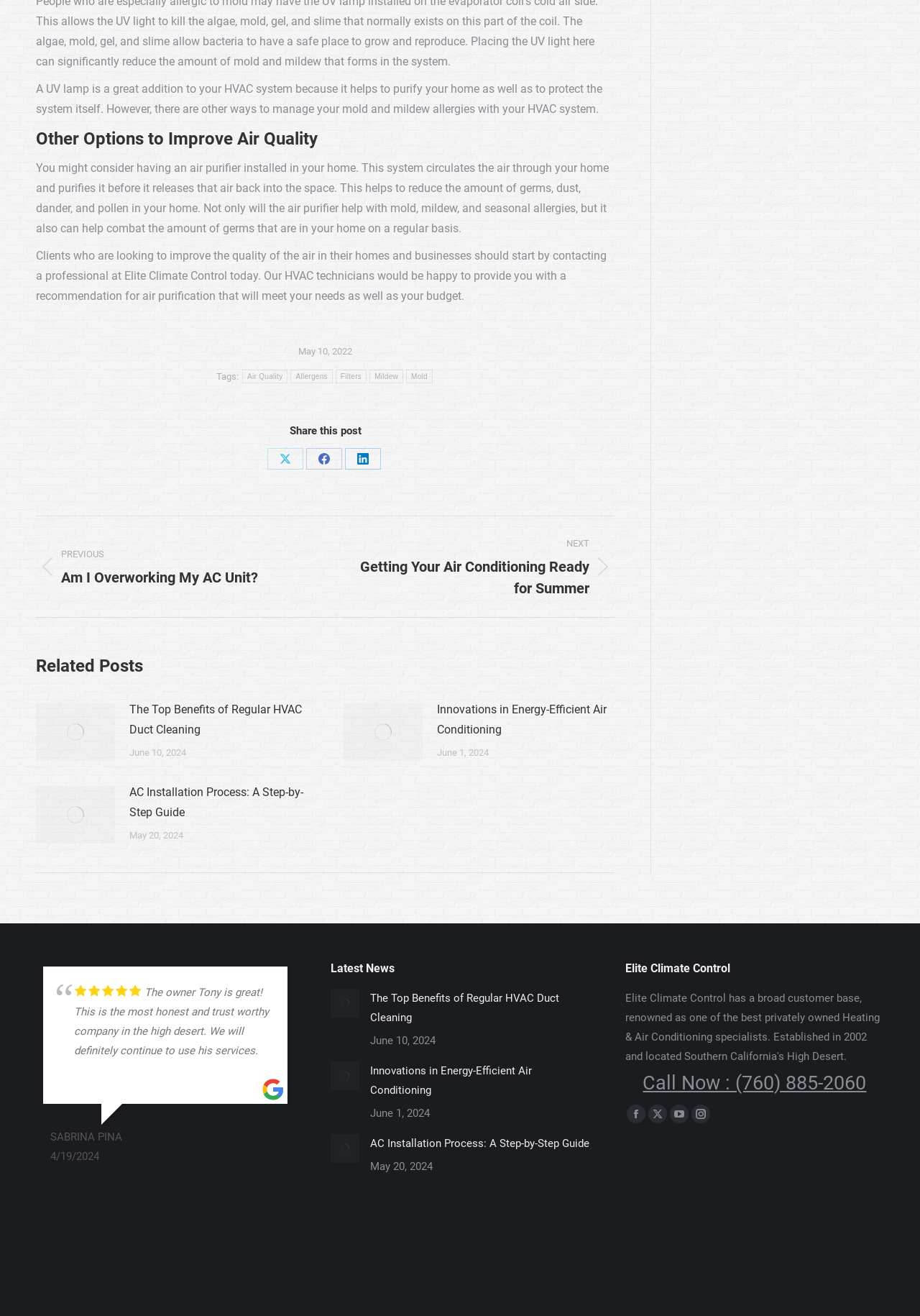Identify the bounding box coordinates of the clickable region to carry out the given instruction: "Read more about 'The Top Benefits of Regular HVAC Duct Cleaning'".

[0.141, 0.531, 0.334, 0.562]